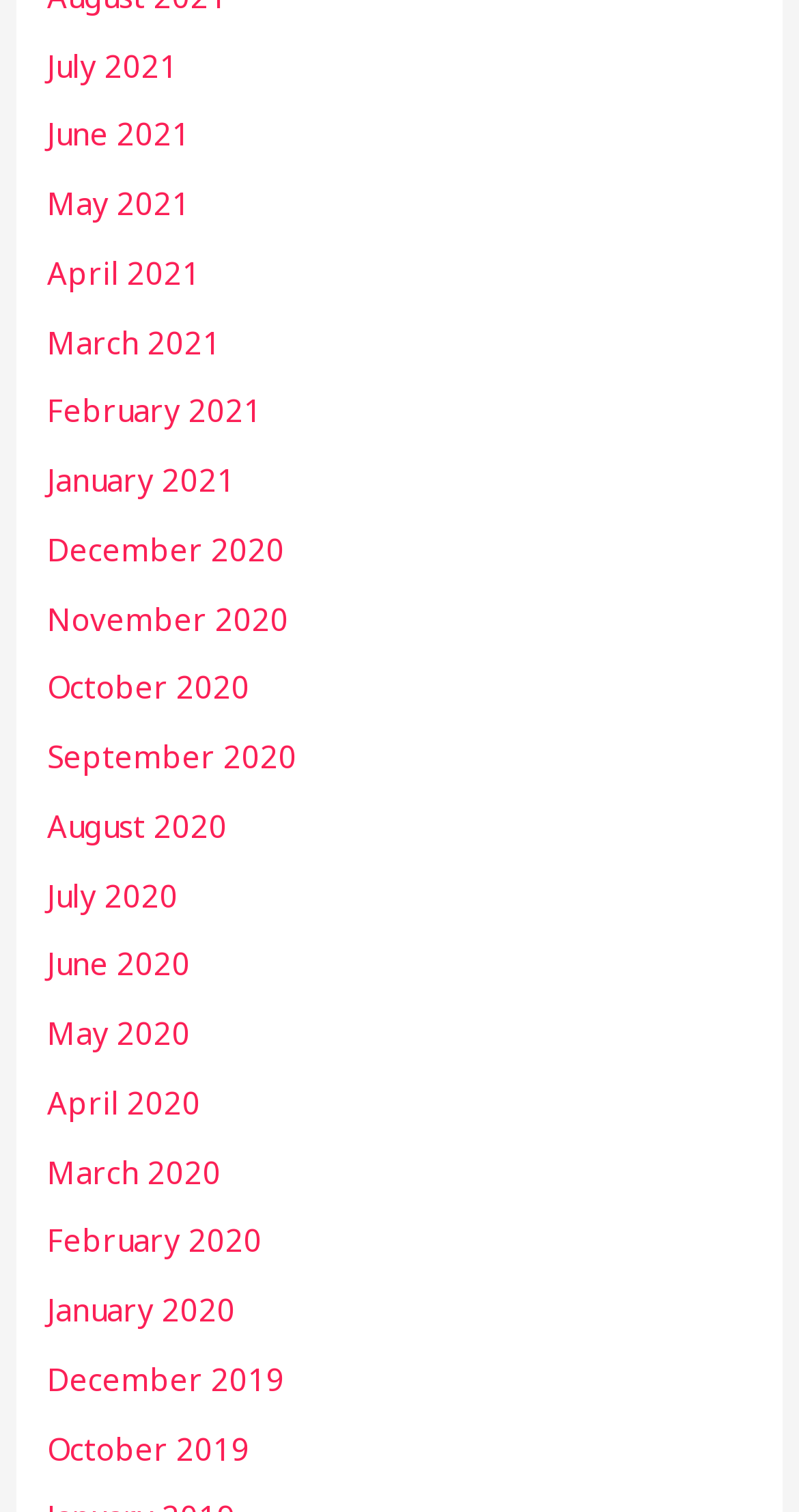How many months are listed in 2020?
Based on the content of the image, thoroughly explain and answer the question.

I counted the number of links in 2020, which includes January 2020 to December 2020, and found 12 links.